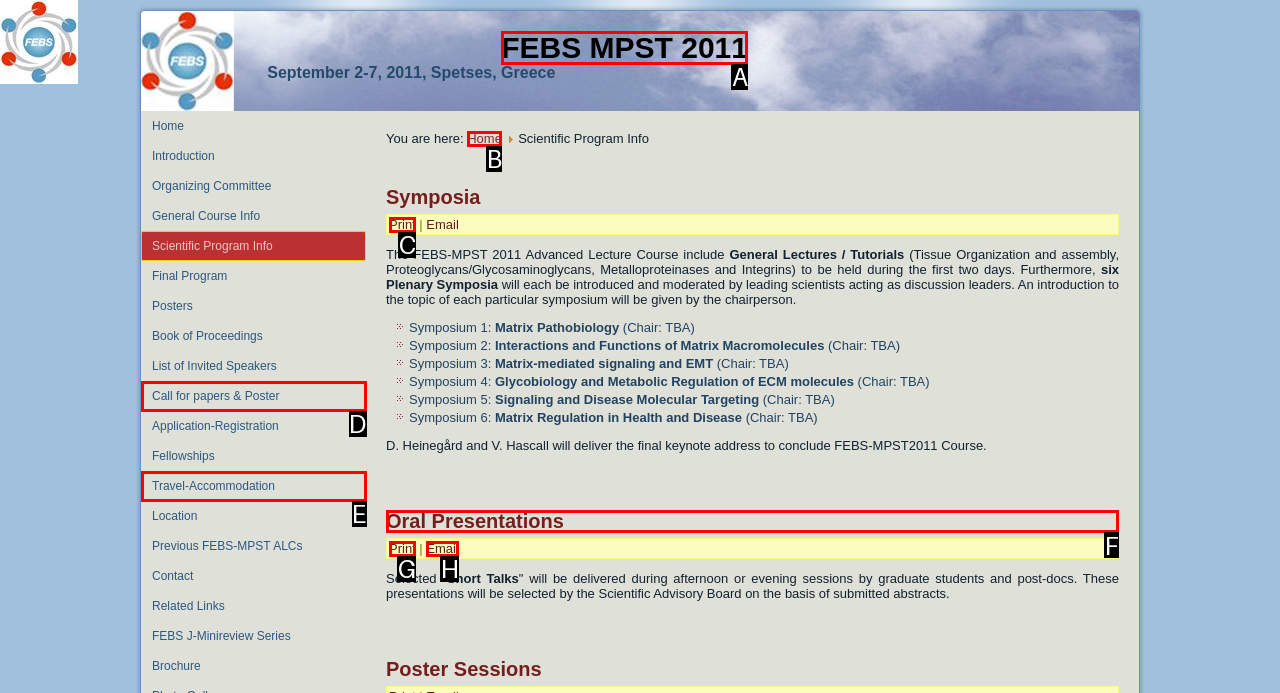Decide which HTML element to click to complete the task: Go to the 'Oral Presentations' section Provide the letter of the appropriate option.

F